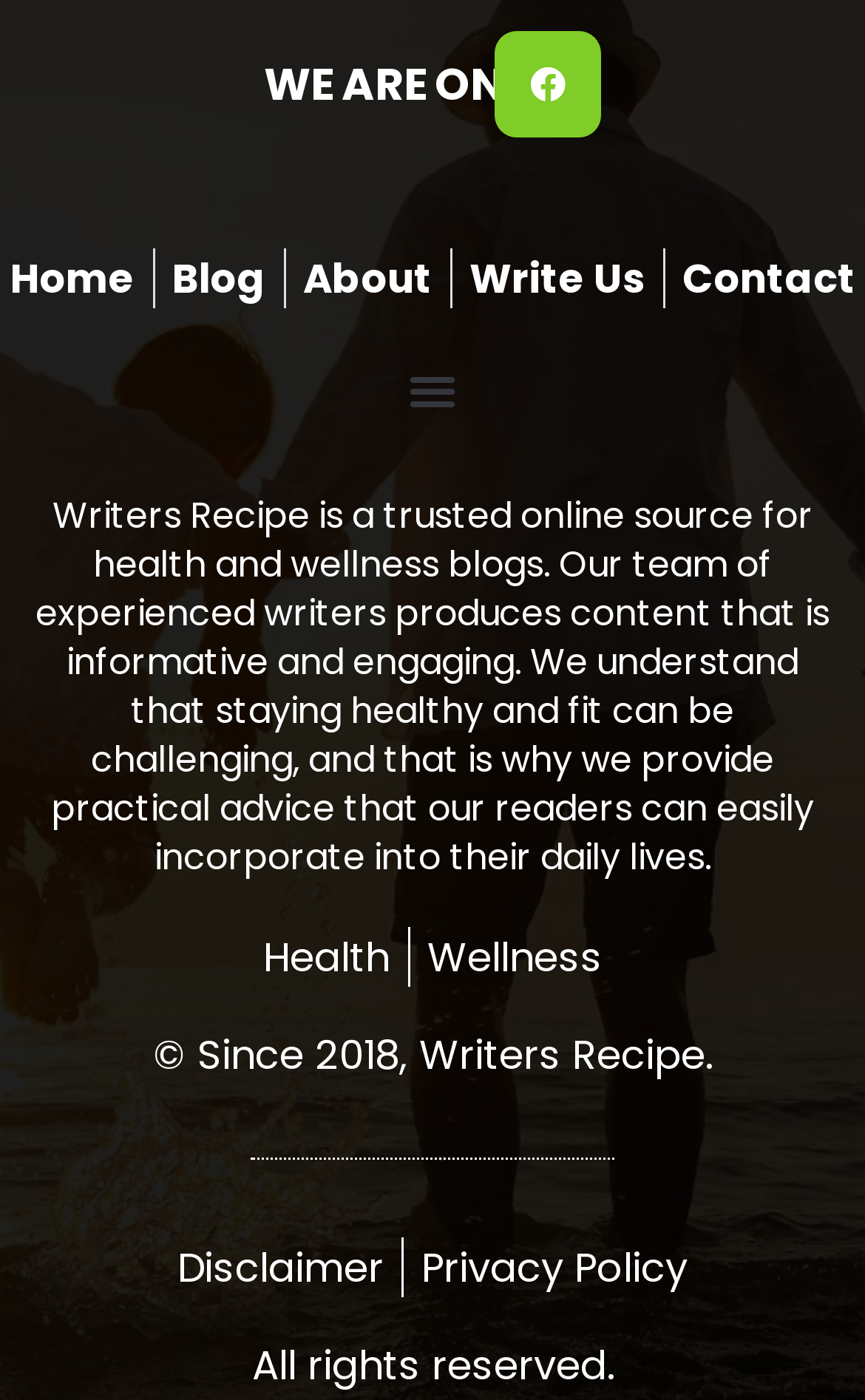Please identify the bounding box coordinates of the element I need to click to follow this instruction: "Toggle the menu".

[0.458, 0.252, 0.542, 0.305]